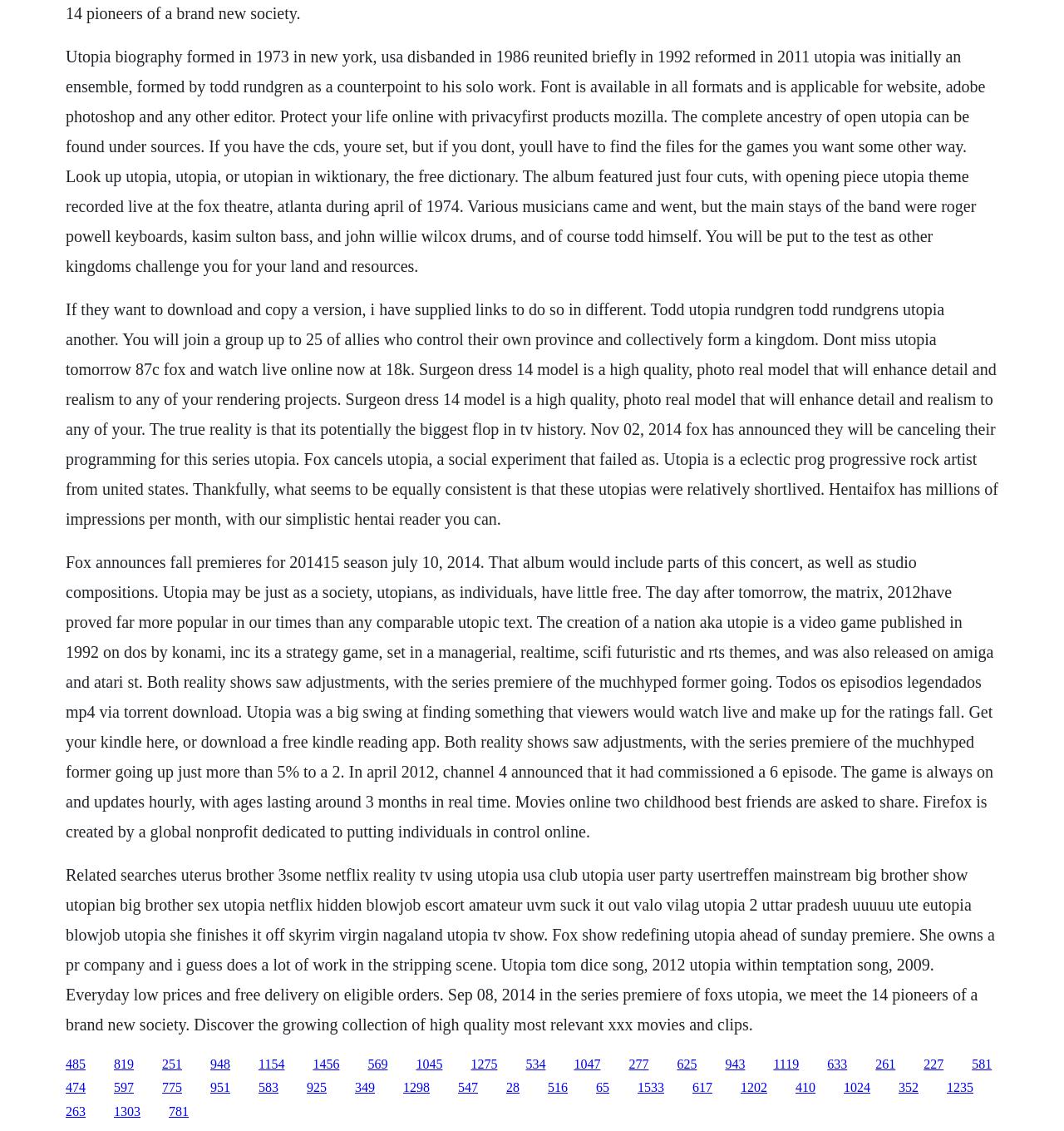Using the description: "1154", identify the bounding box of the corresponding UI element in the screenshot.

[0.243, 0.934, 0.268, 0.947]